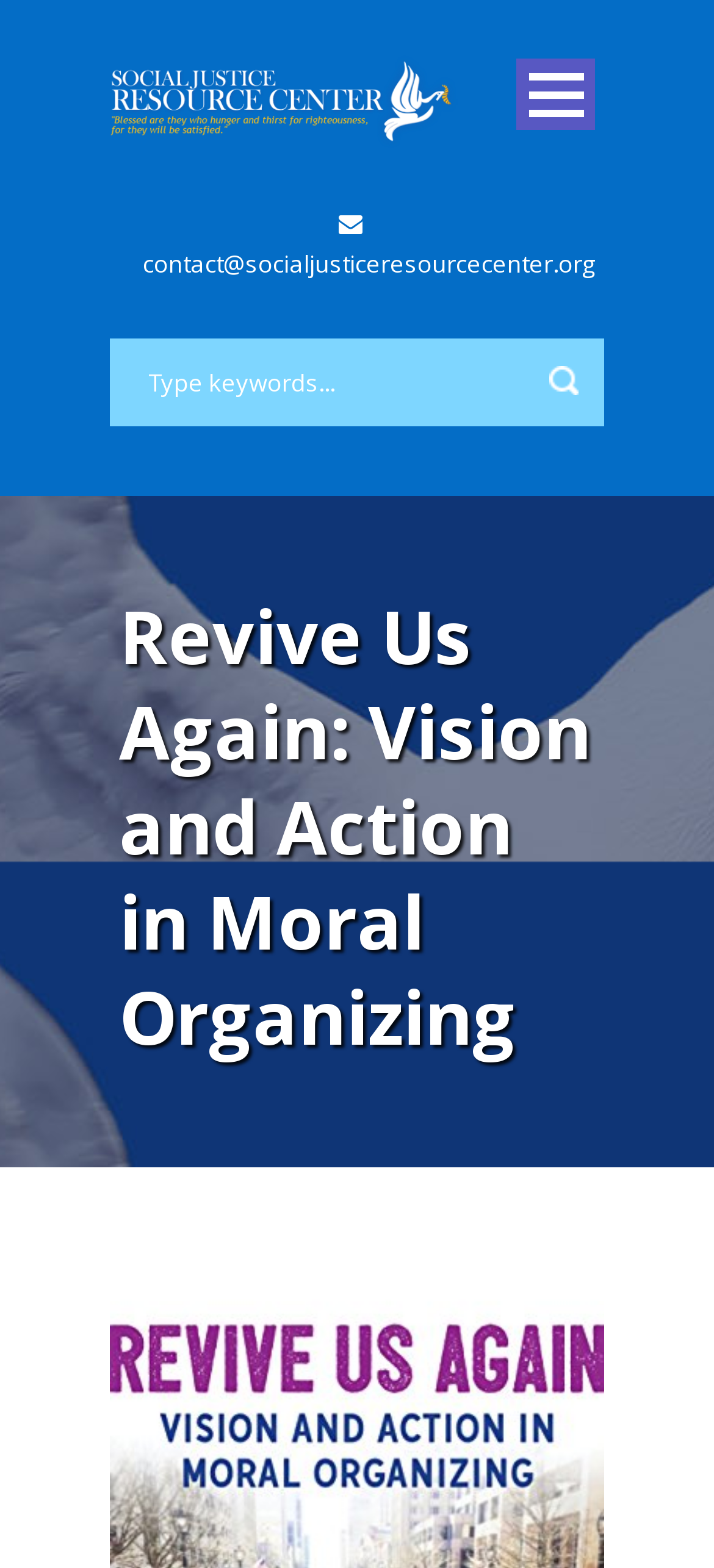Identify the bounding box coordinates for the UI element that matches this description: "Diocesan Offices".

[0.154, 0.409, 0.846, 0.468]